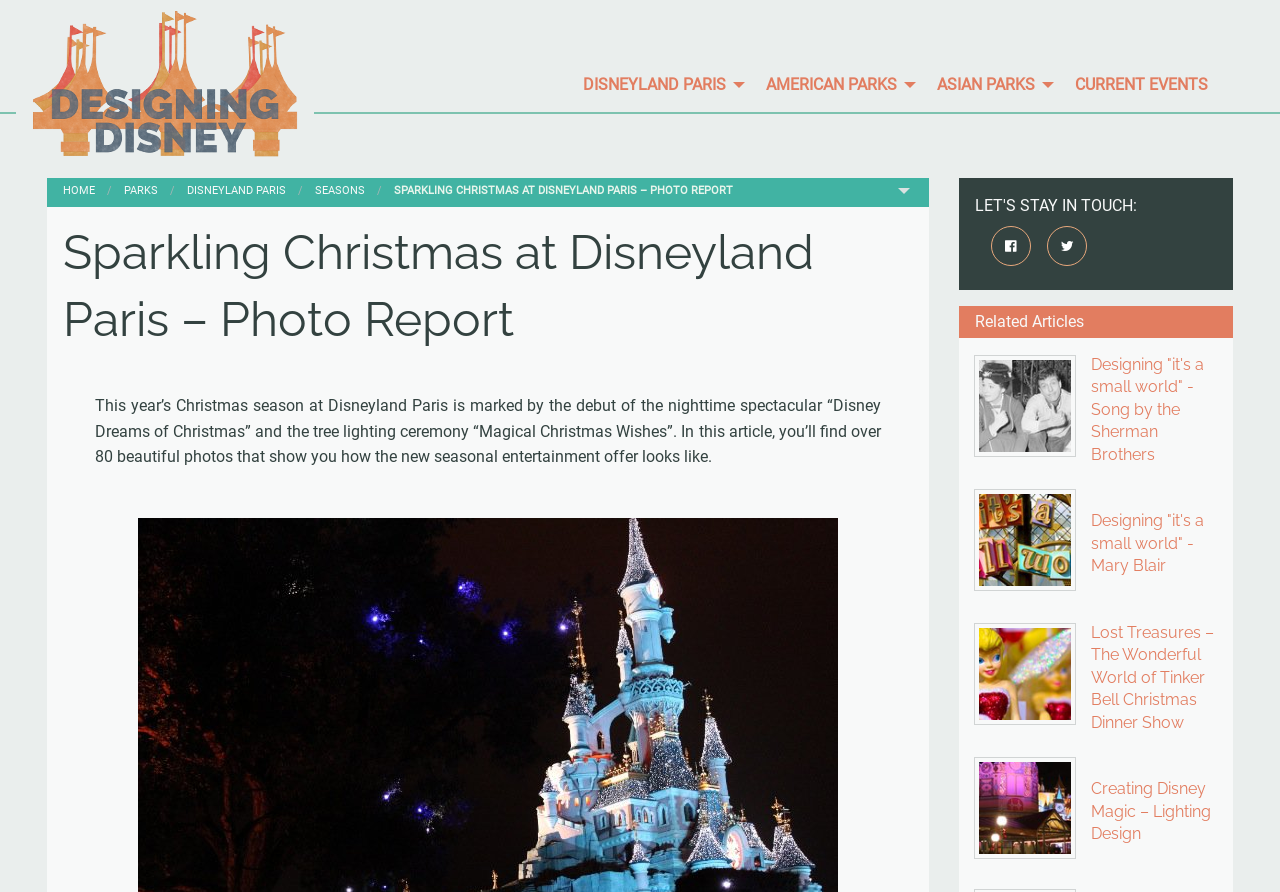Refer to the image and offer a detailed explanation in response to the question: What is the purpose of the webpage?

I read the text on the webpage and found that it describes the new seasonal entertainment offer at Disneyland Paris. The webpage includes over 80 photos to show what the offer looks like.